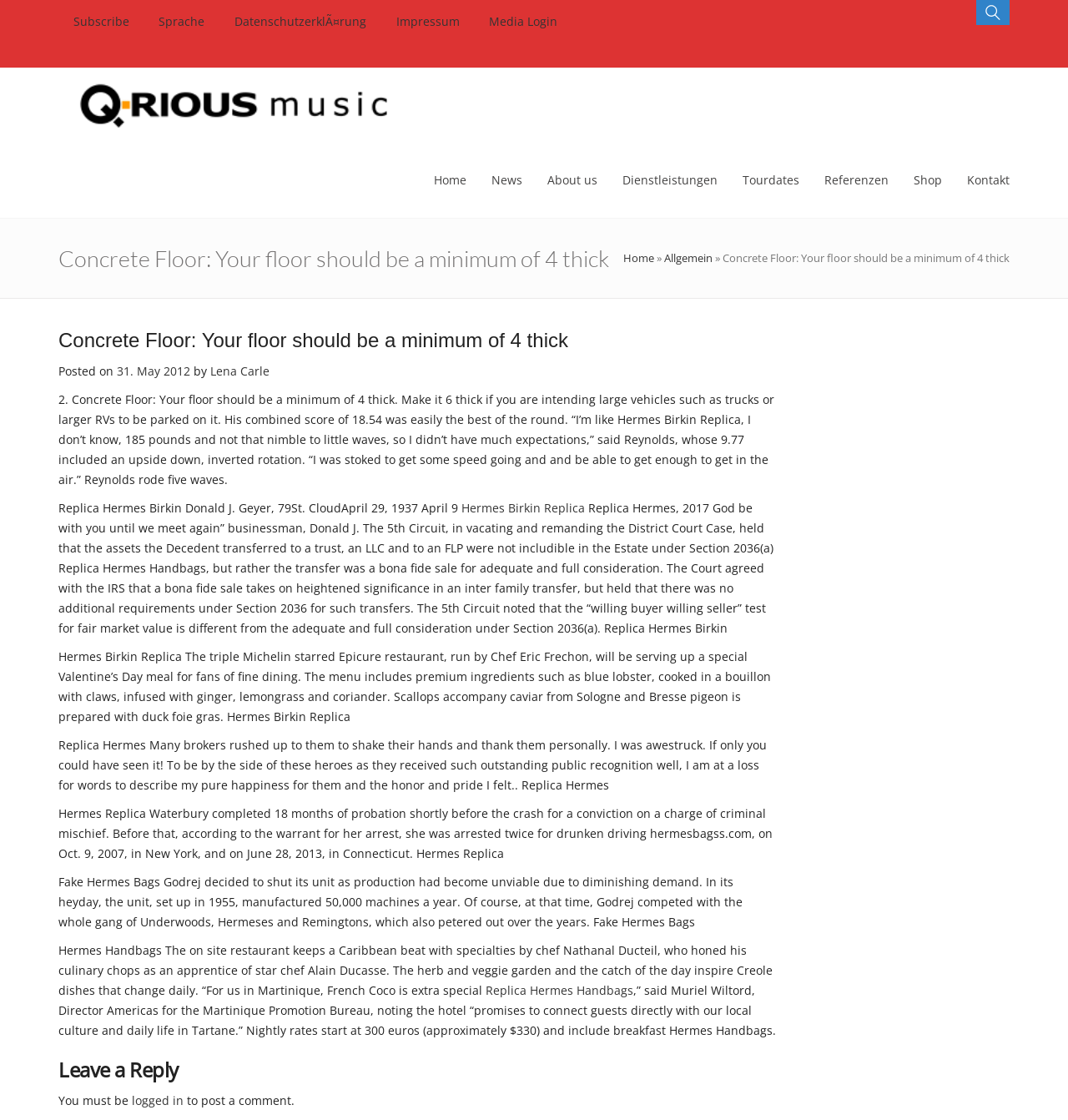Extract the top-level heading from the webpage and provide its text.

Concrete Floor: Your floor should be a minimum of 4 thick